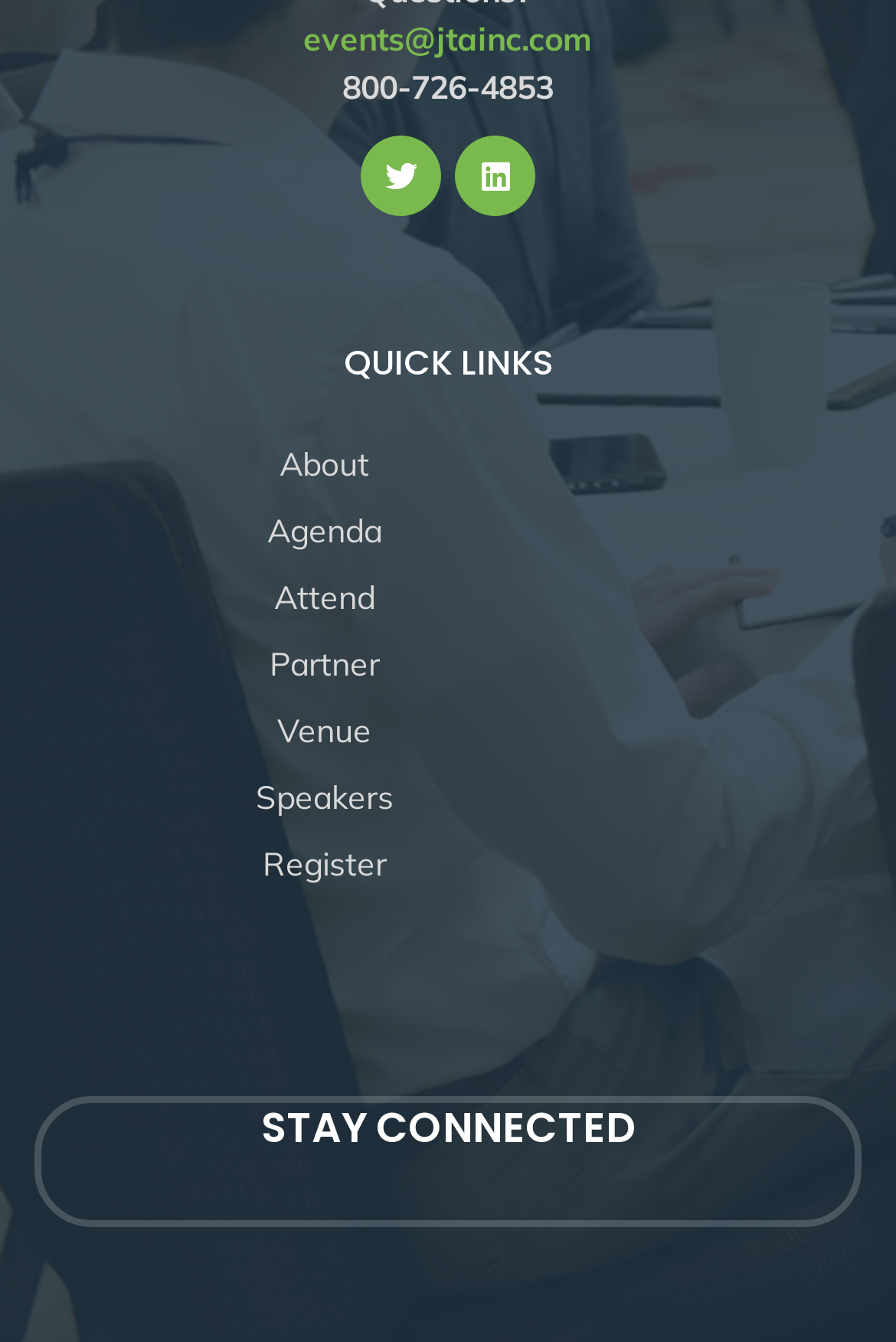Please identify the bounding box coordinates of the element's region that I should click in order to complete the following instruction: "Go to About page". The bounding box coordinates consist of four float numbers between 0 and 1, i.e., [left, top, right, bottom].

[0.038, 0.329, 0.686, 0.365]